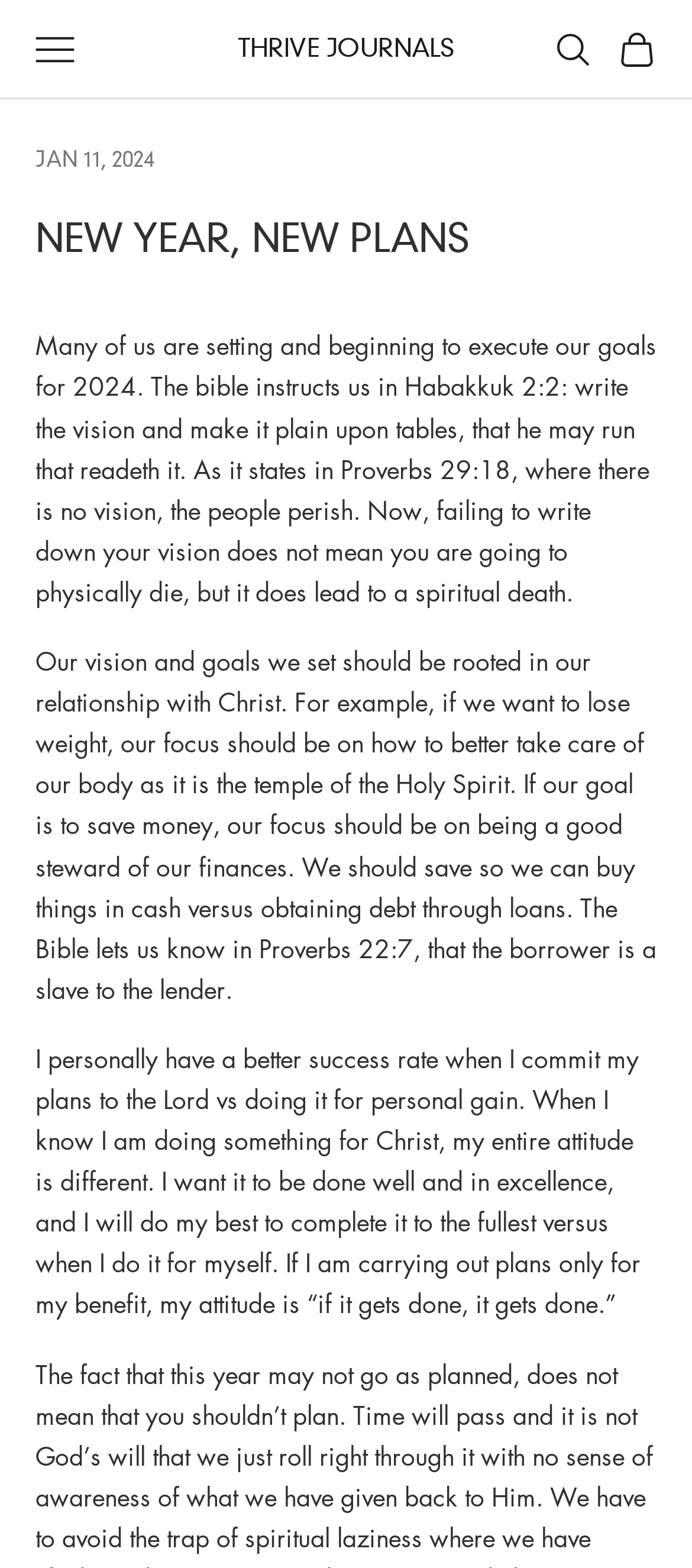Answer the following query with a single word or phrase:
What is the current date?

JAN 11, 2024